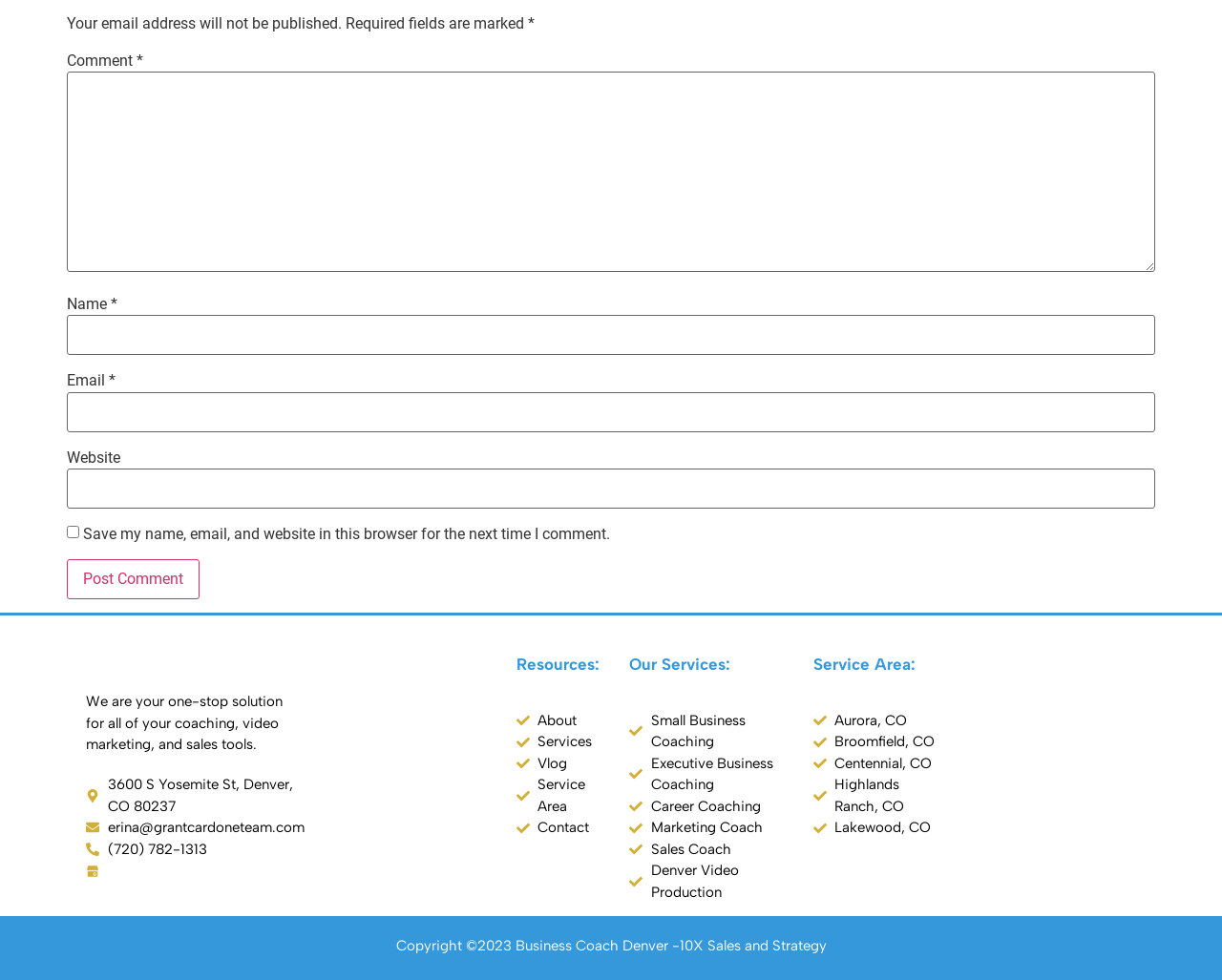What is the company's address?
Please interpret the details in the image and answer the question thoroughly.

I found the company's address by looking at the links section on the webpage, where it is listed as '3600 S Yosemite St, Denver, CO 80237'.